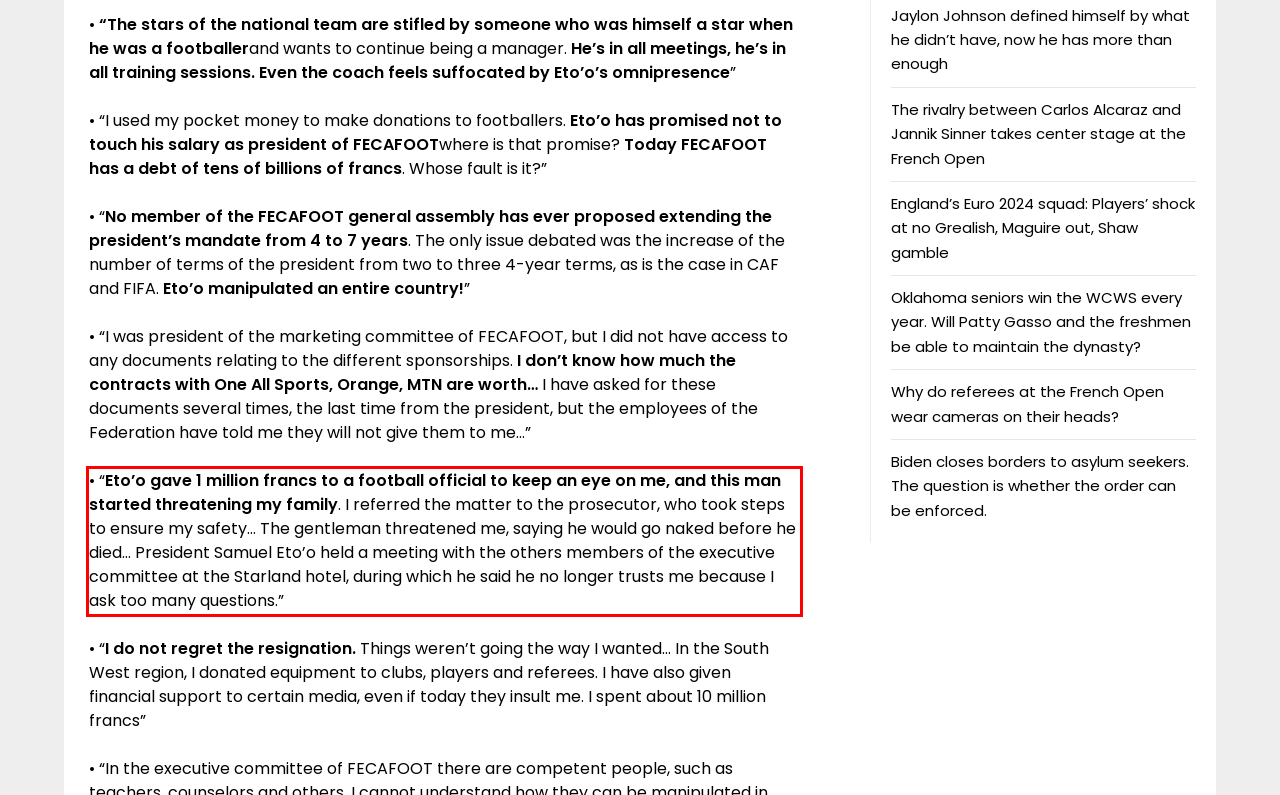Locate the red bounding box in the provided webpage screenshot and use OCR to determine the text content inside it.

• “Eto’o gave 1 million francs to a football official to keep an eye on me, and this man started threatening my family. I referred the matter to the prosecutor, who took steps to ensure my safety… The gentleman threatened me, saying he would go naked before he died… President Samuel Eto’o held a meeting with the others members of the executive committee at the Starland hotel, during which he said he no longer trusts me because I ask too many questions.”